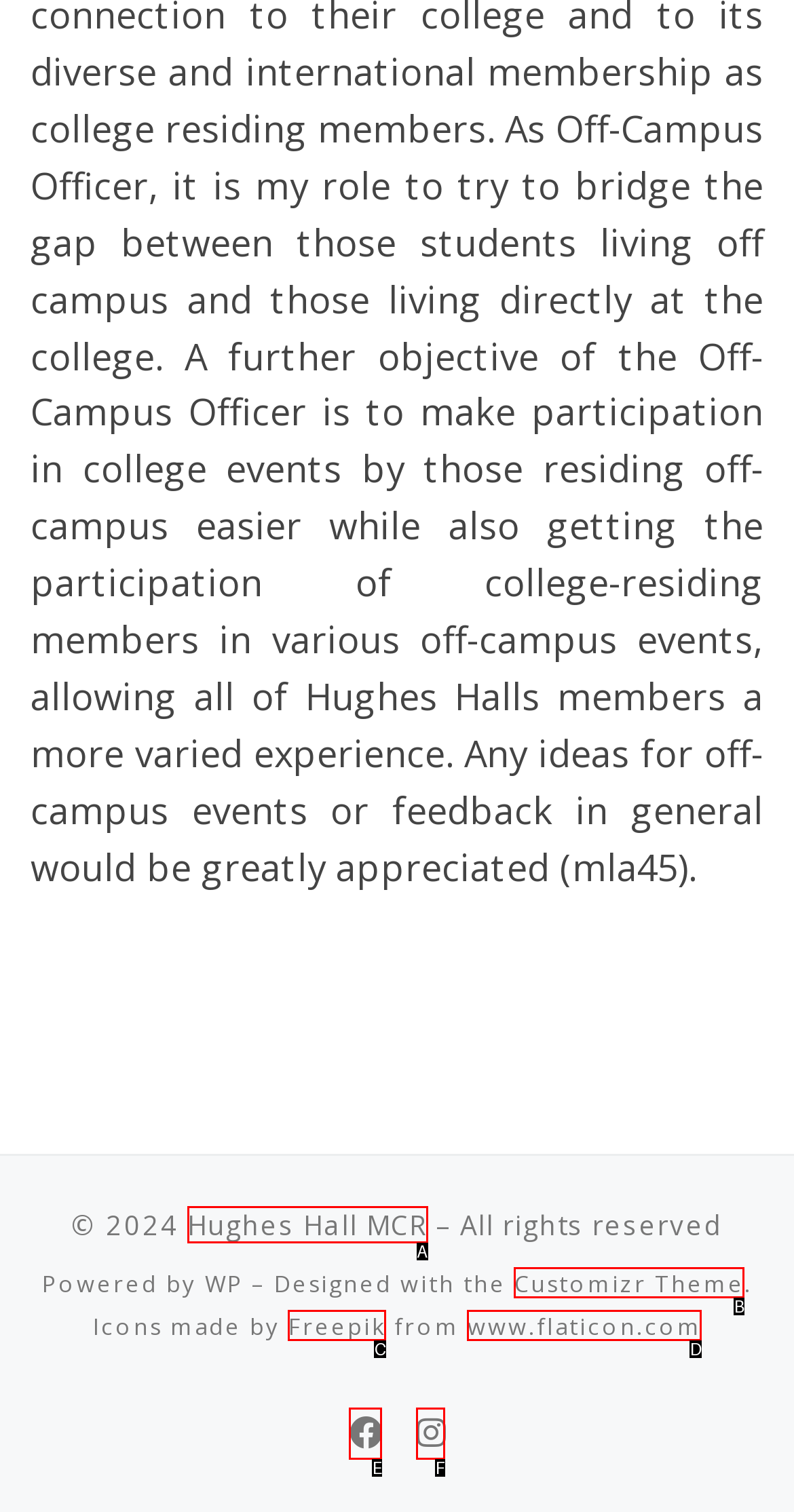Match the description: Customizr Theme to one of the options shown. Reply with the letter of the best match.

B